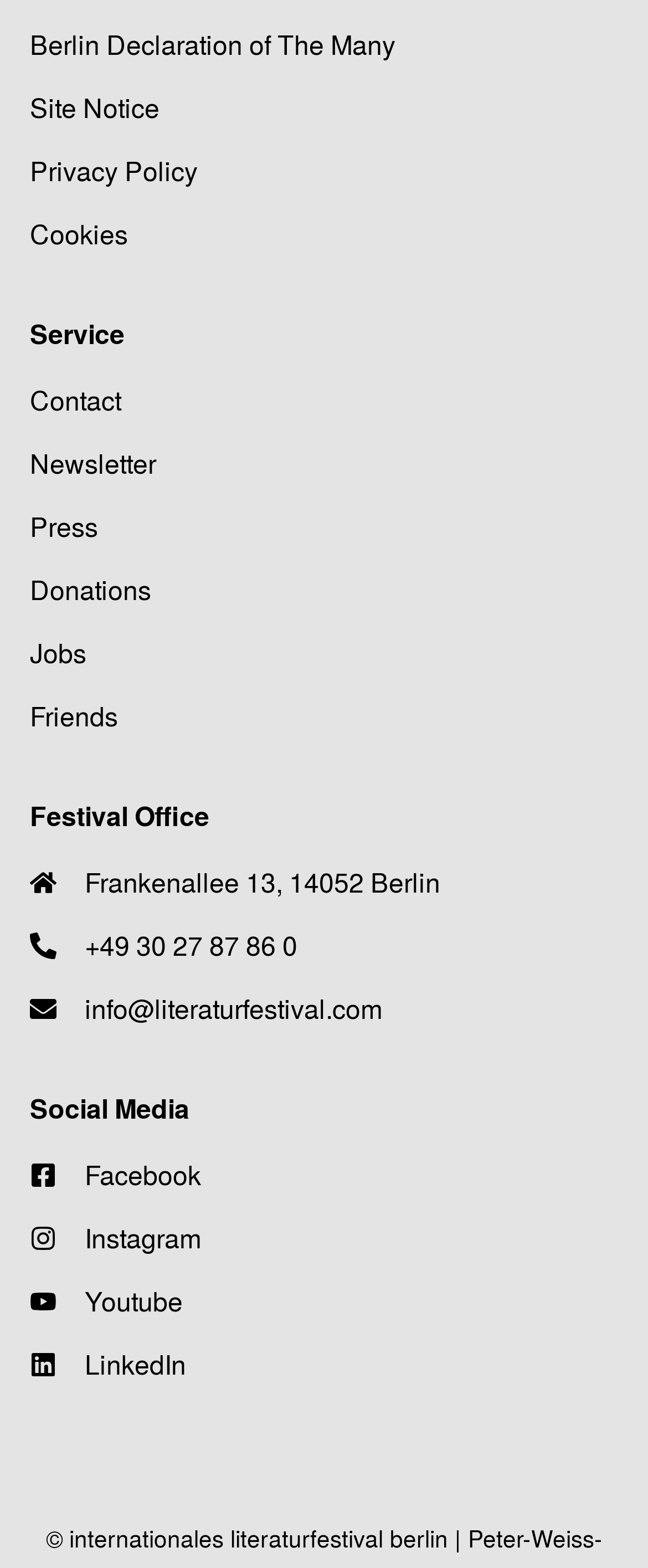Using the elements shown in the image, answer the question comprehensively: What is the email address of the Festival Office?

I found the email address by looking at the link element under the 'Festival Office' heading, which is located at coordinates [0.046, 0.631, 0.954, 0.656]. The link text reads 'info@literaturfestival.com'.